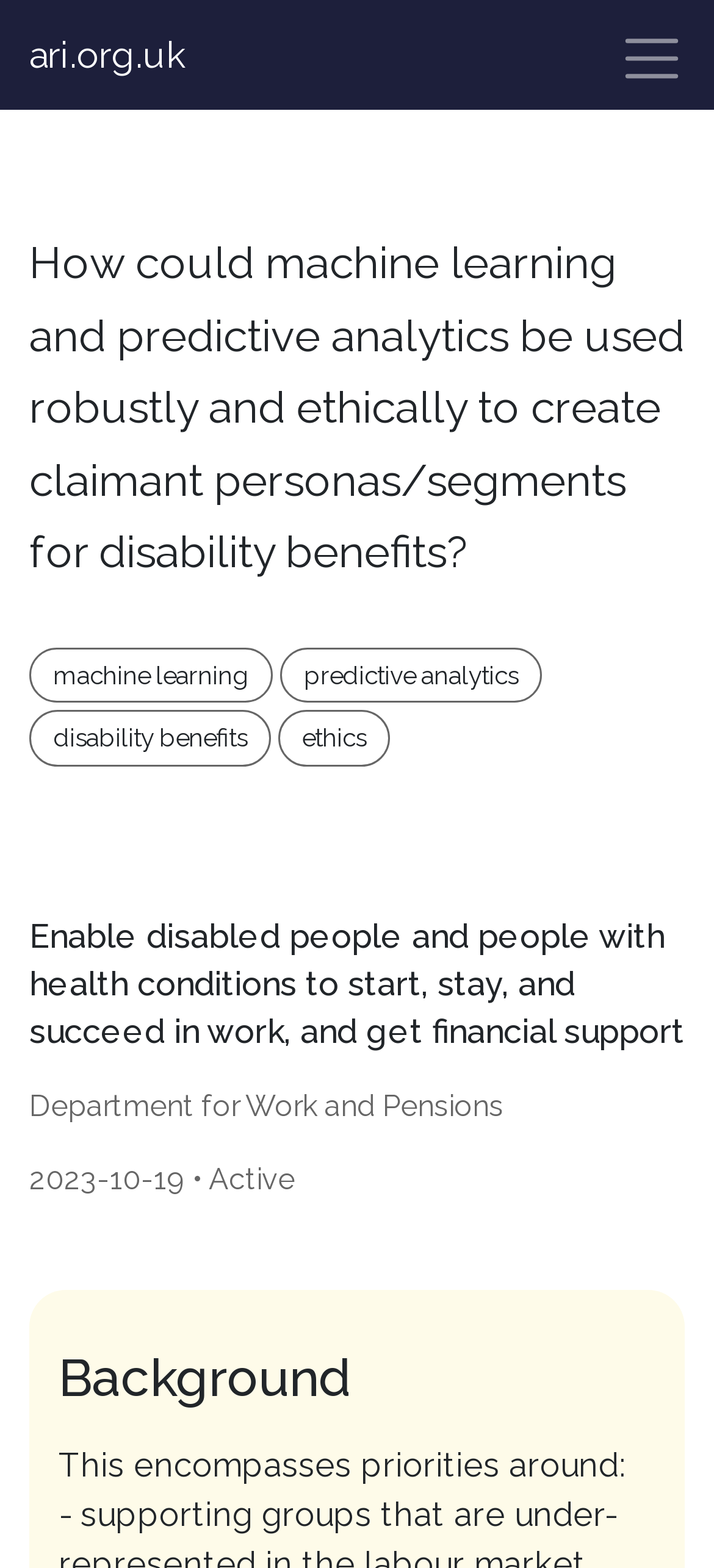What are the key concepts mentioned on the webpage?
Answer the question with as much detail as you can, using the image as a reference.

The webpage mentions 'machine learning', 'predictive analytics', and 'ethics' as key concepts related to creating claimant personas/segments for disability benefits. These concepts are likely important for understanding the topic of disability benefits and supporting people with health conditions.